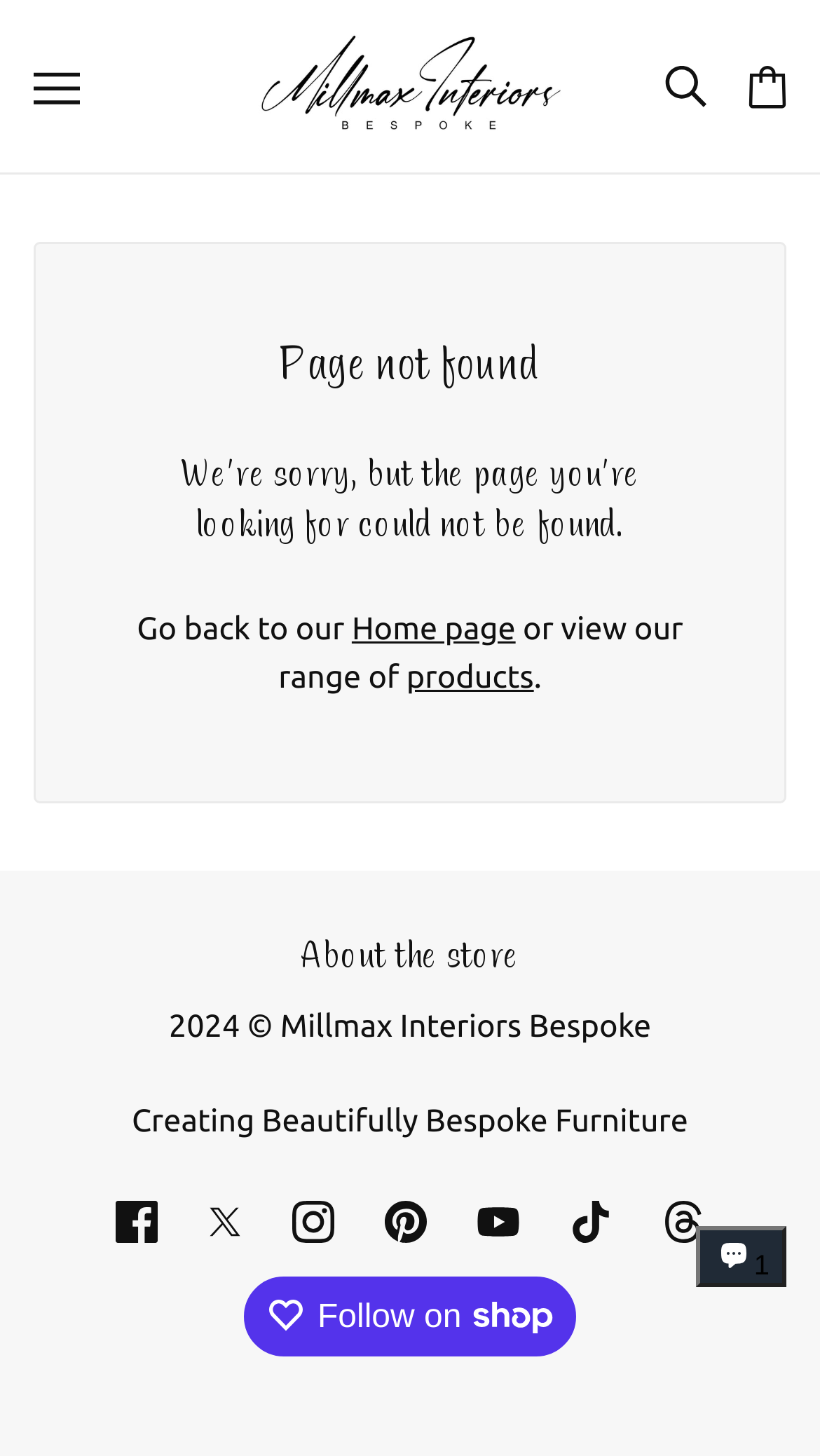What is the current page status?
Based on the visual, give a brief answer using one word or a short phrase.

404 Not Found